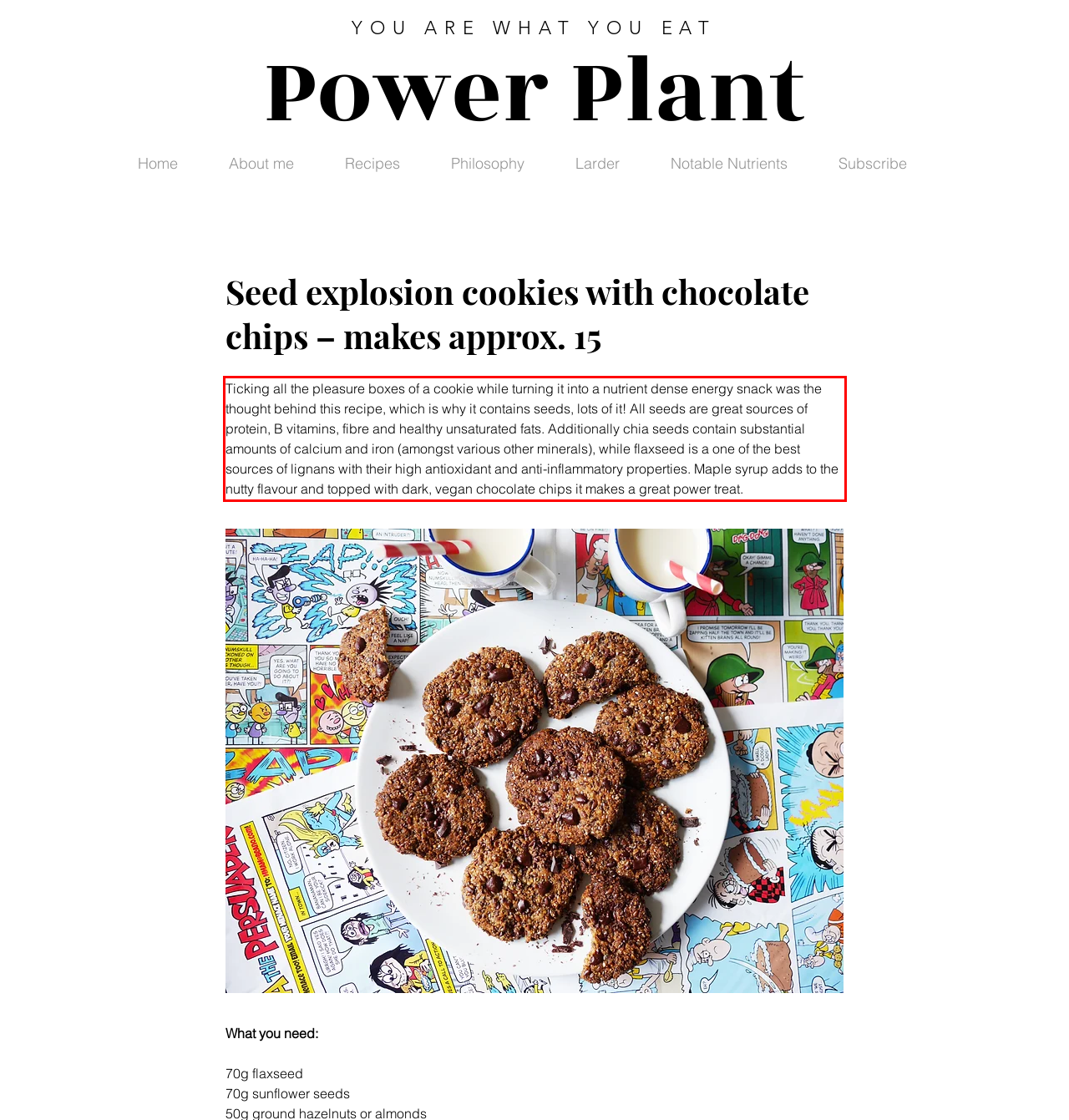Examine the screenshot of the webpage, locate the red bounding box, and perform OCR to extract the text contained within it.

Ticking all the pleasure boxes of a cookie while turning it into a nutrient dense energy snack was the thought behind this recipe, which is why it contains seeds, lots of it! All seeds are great sources of protein, B vitamins, fibre and healthy unsaturated fats. Additionally chia seeds contain substantial amounts of calcium and iron (amongst various other minerals), while flaxseed is a one of the best sources of lignans with their high antioxidant and anti-inflammatory properties. Maple syrup adds to the nutty flavour and topped with dark, vegan chocolate chips it makes a great power treat.